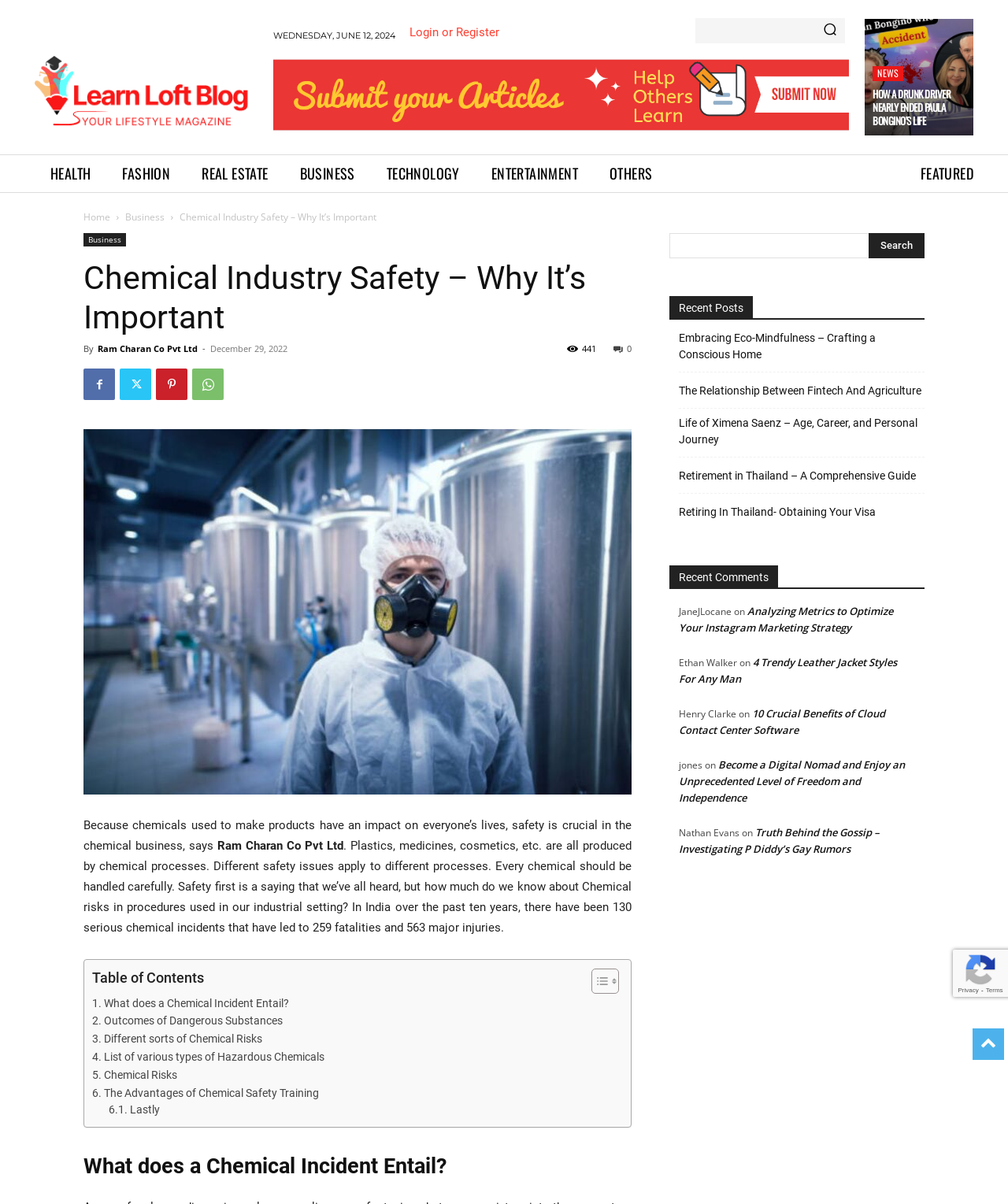Please identify the bounding box coordinates of the clickable region that I should interact with to perform the following instruction: "Explore the Learn Loft Blog". The coordinates should be expressed as four float numbers between 0 and 1, i.e., [left, top, right, bottom].

[0.034, 0.047, 0.255, 0.106]